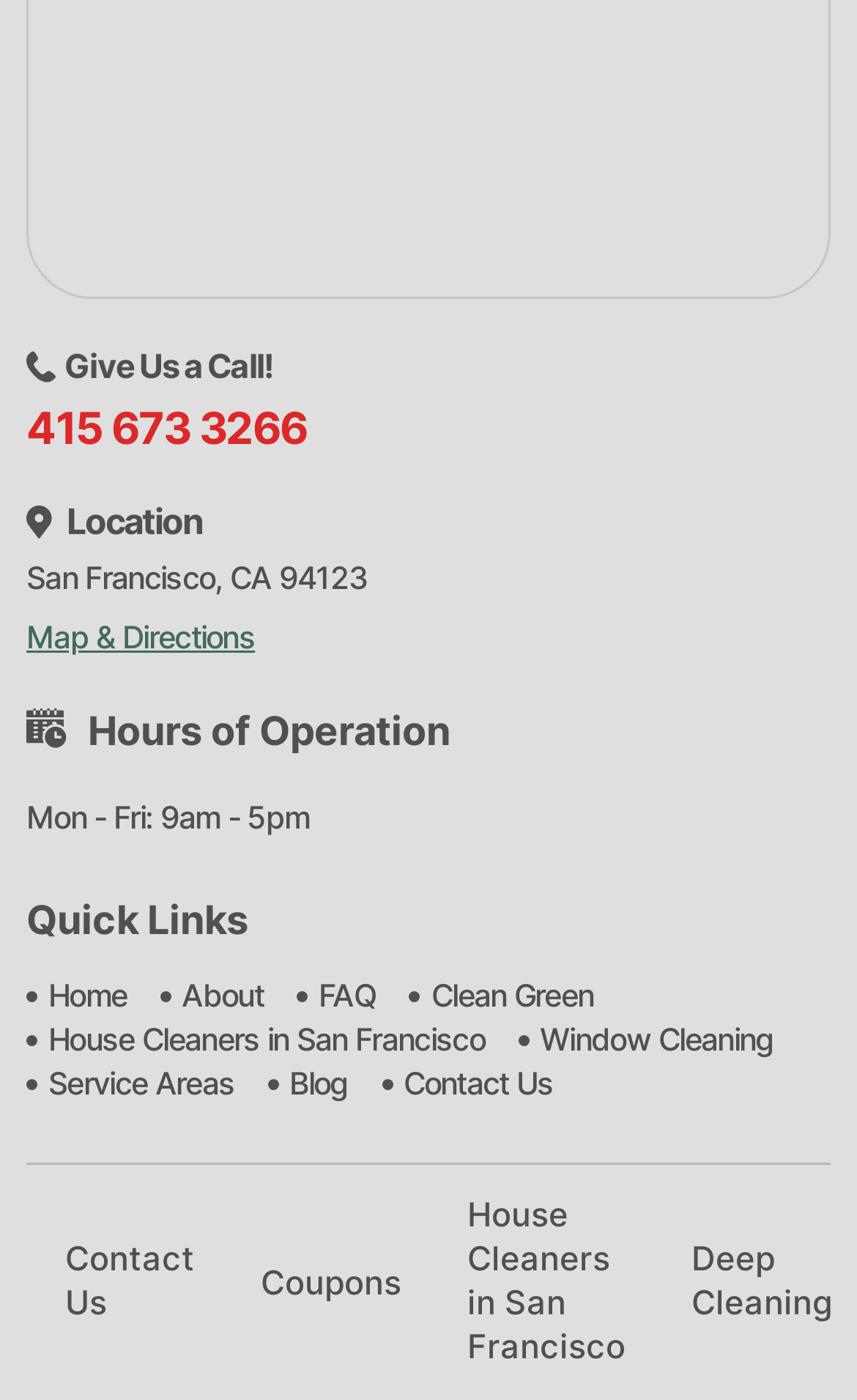Determine the bounding box coordinates for the clickable element required to fulfill the instruction: "Go to the home page". Provide the coordinates as four float numbers between 0 and 1, i.e., [left, top, right, bottom].

None